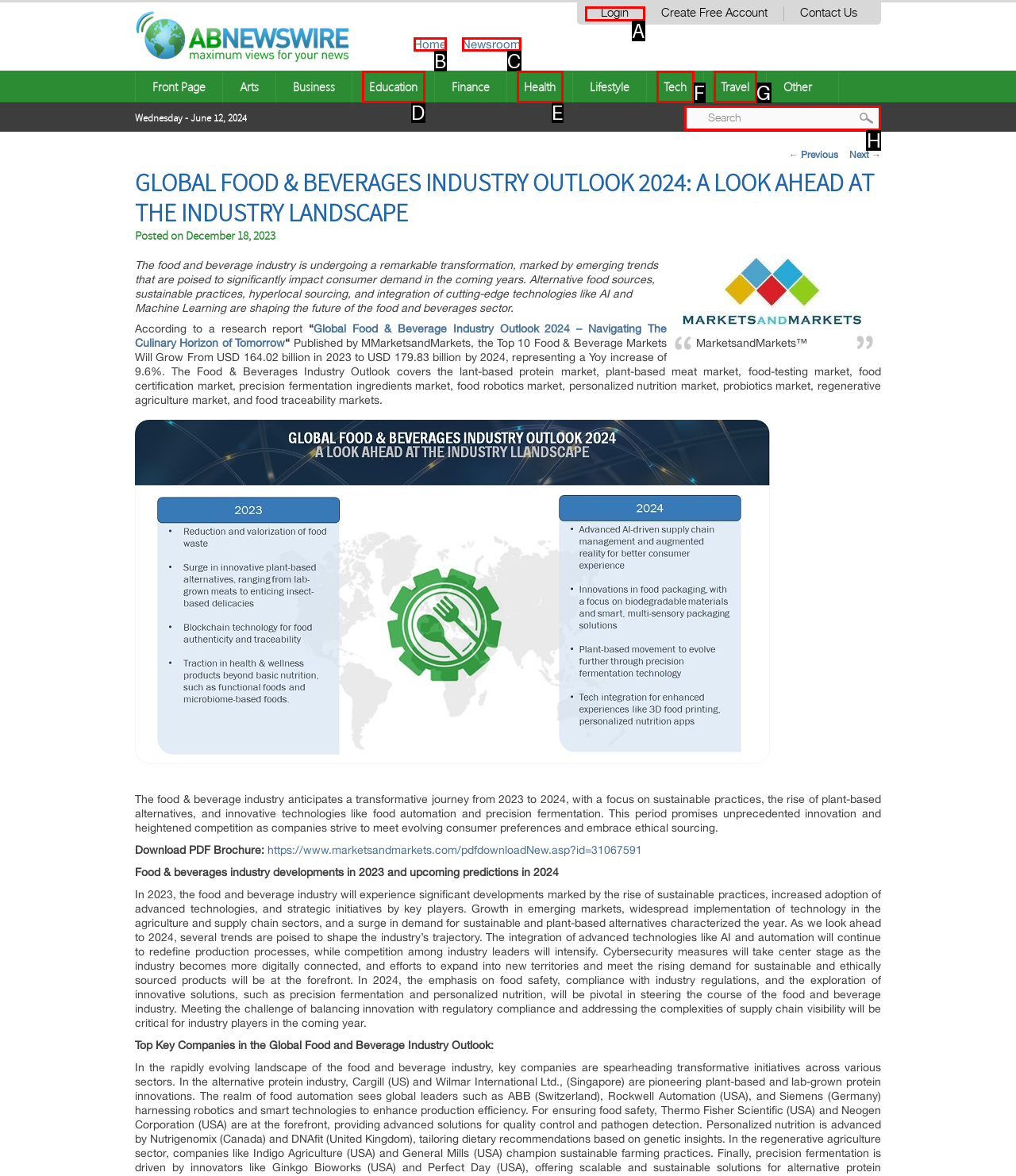Determine which UI element you should click to perform the task: Check bangle sizes
Provide the letter of the correct option from the given choices directly.

None